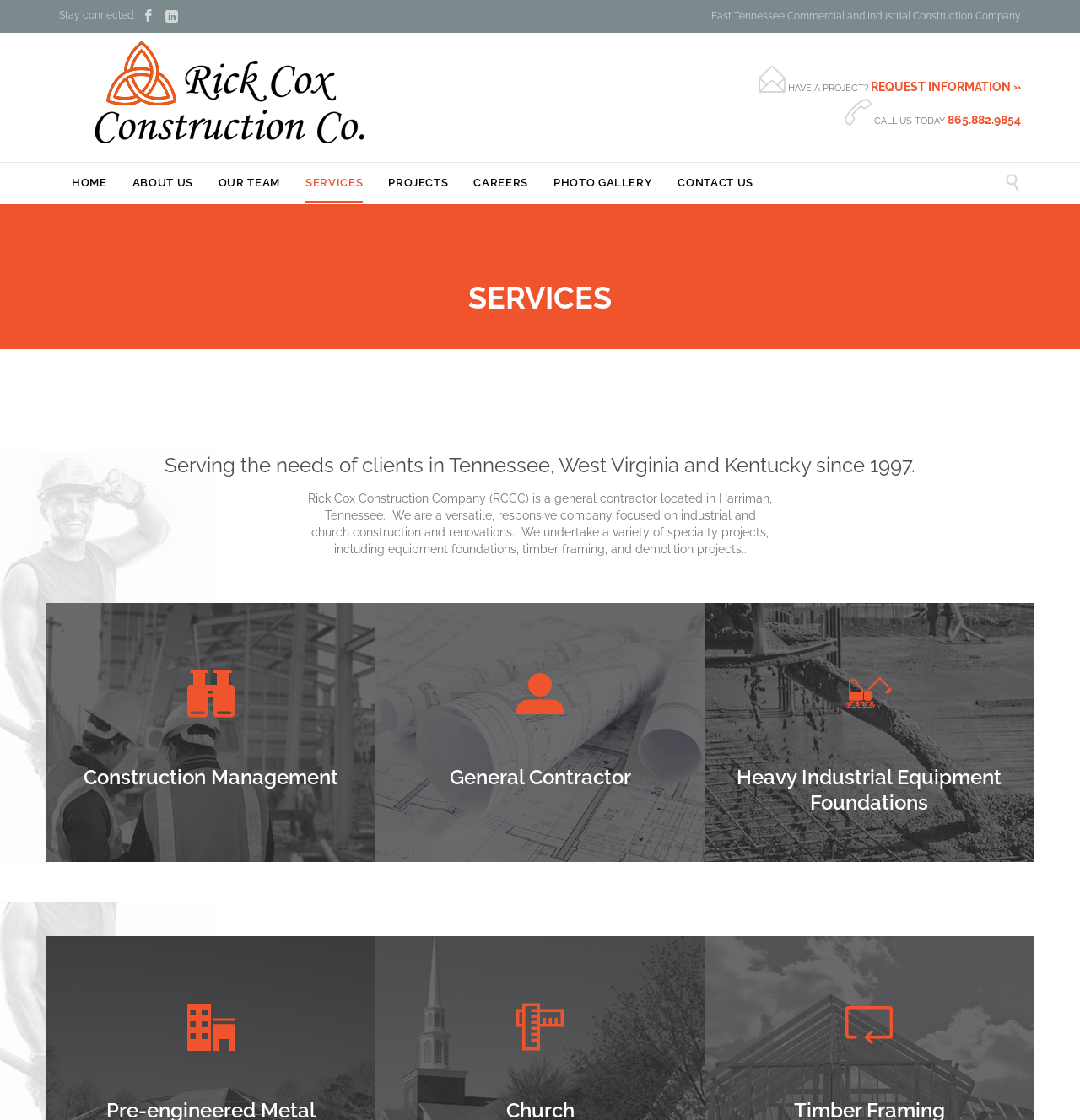Find the bounding box coordinates for the element that must be clicked to complete the instruction: "Call the phone number". The coordinates should be four float numbers between 0 and 1, indicated as [left, top, right, bottom].

[0.877, 0.101, 0.945, 0.113]